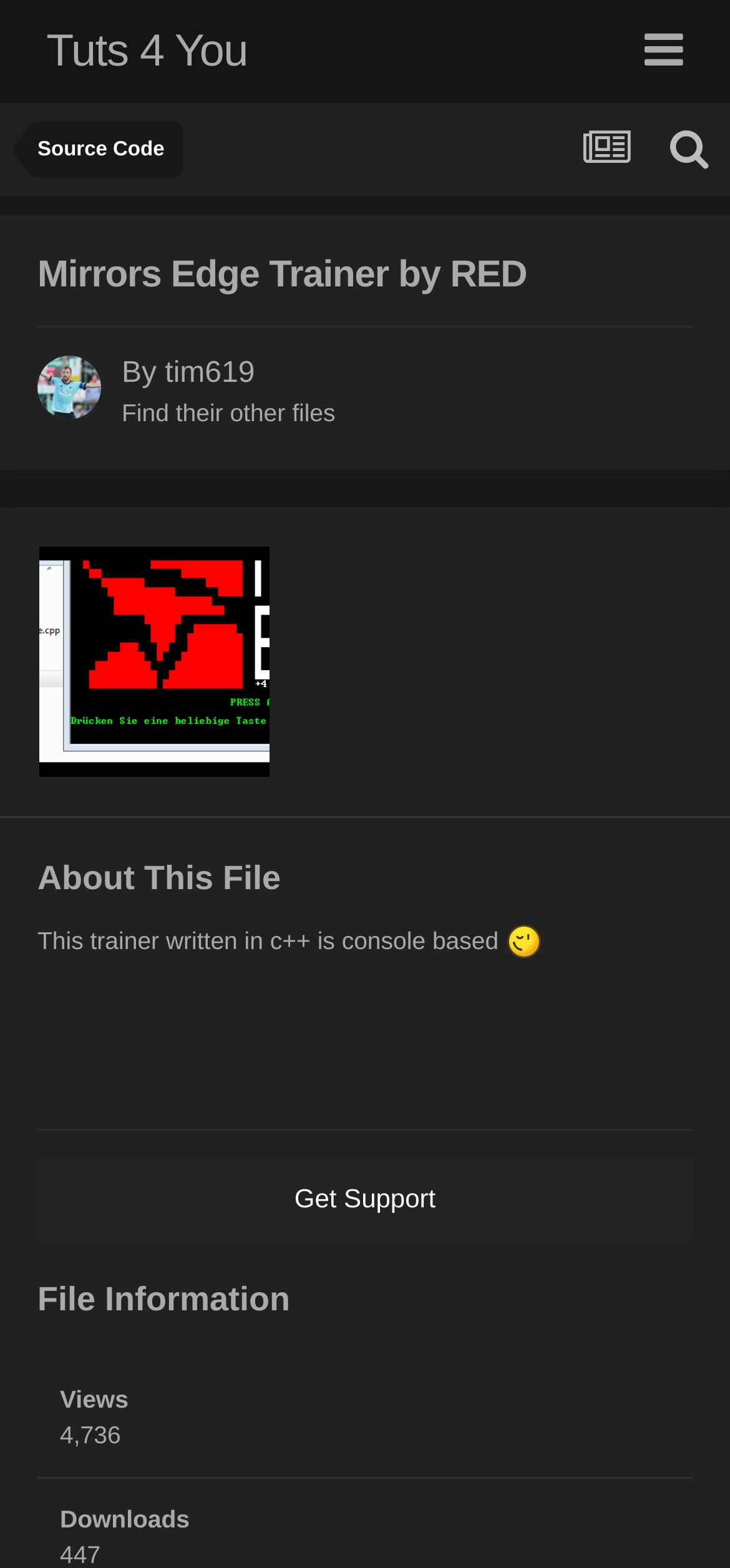Mark the bounding box of the element that matches the following description: "Find their other files".

[0.167, 0.254, 0.459, 0.272]